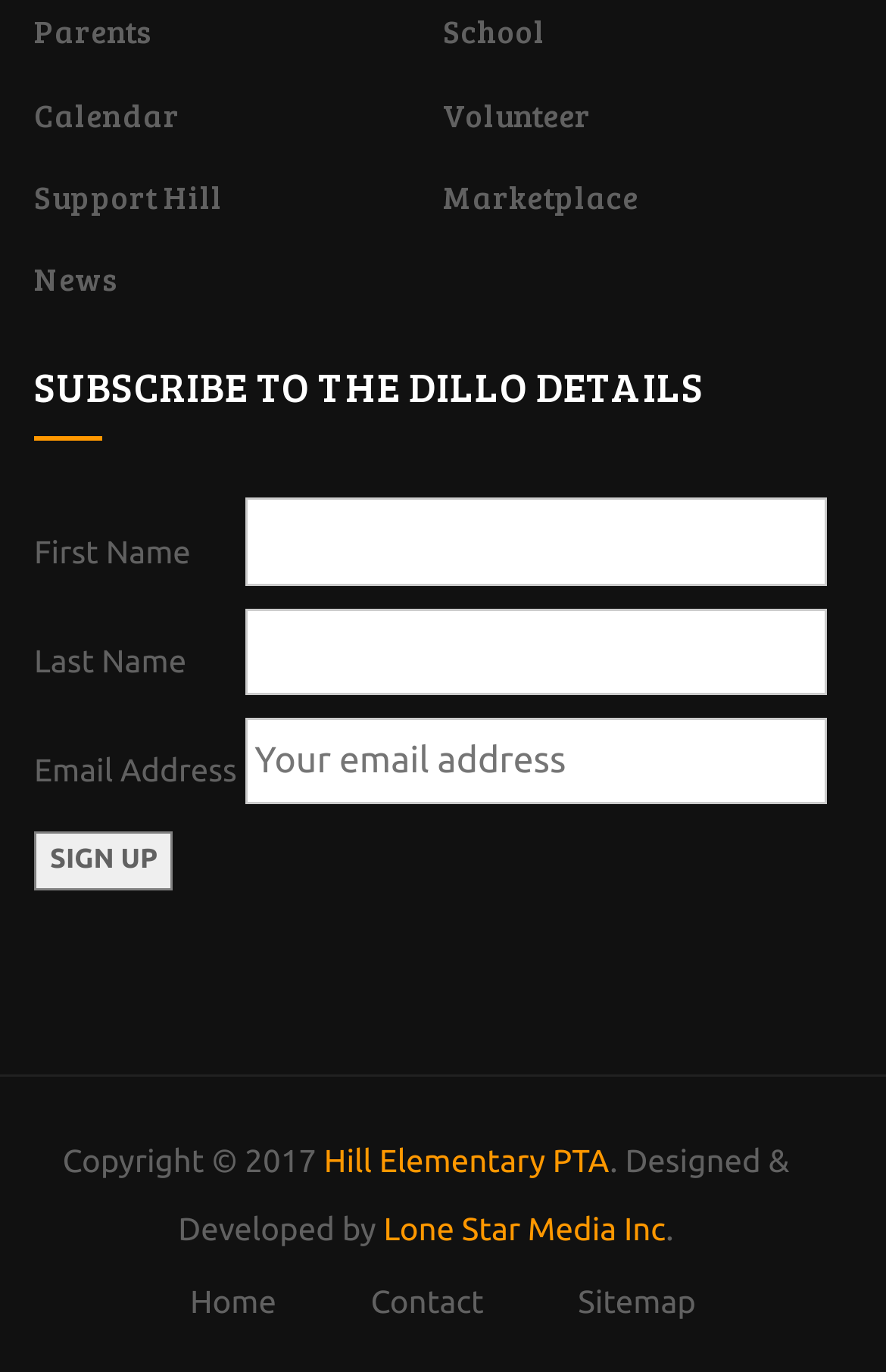What is the text of the copyright notice? Please answer the question using a single word or phrase based on the image.

Copyright © 2017